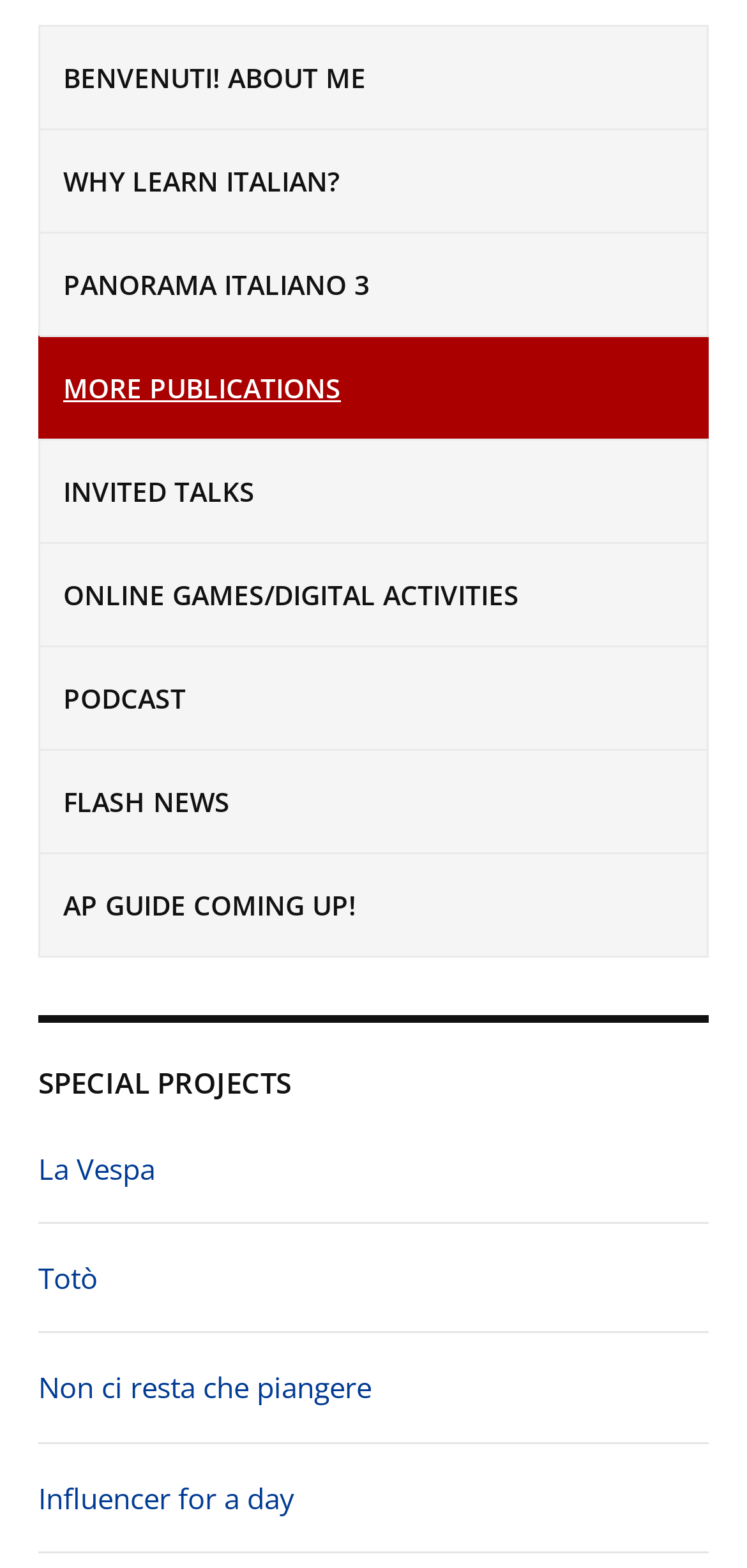Determine the bounding box coordinates for the area you should click to complete the following instruction: "Read 'FLASH NEWS'".

[0.051, 0.478, 0.949, 0.544]